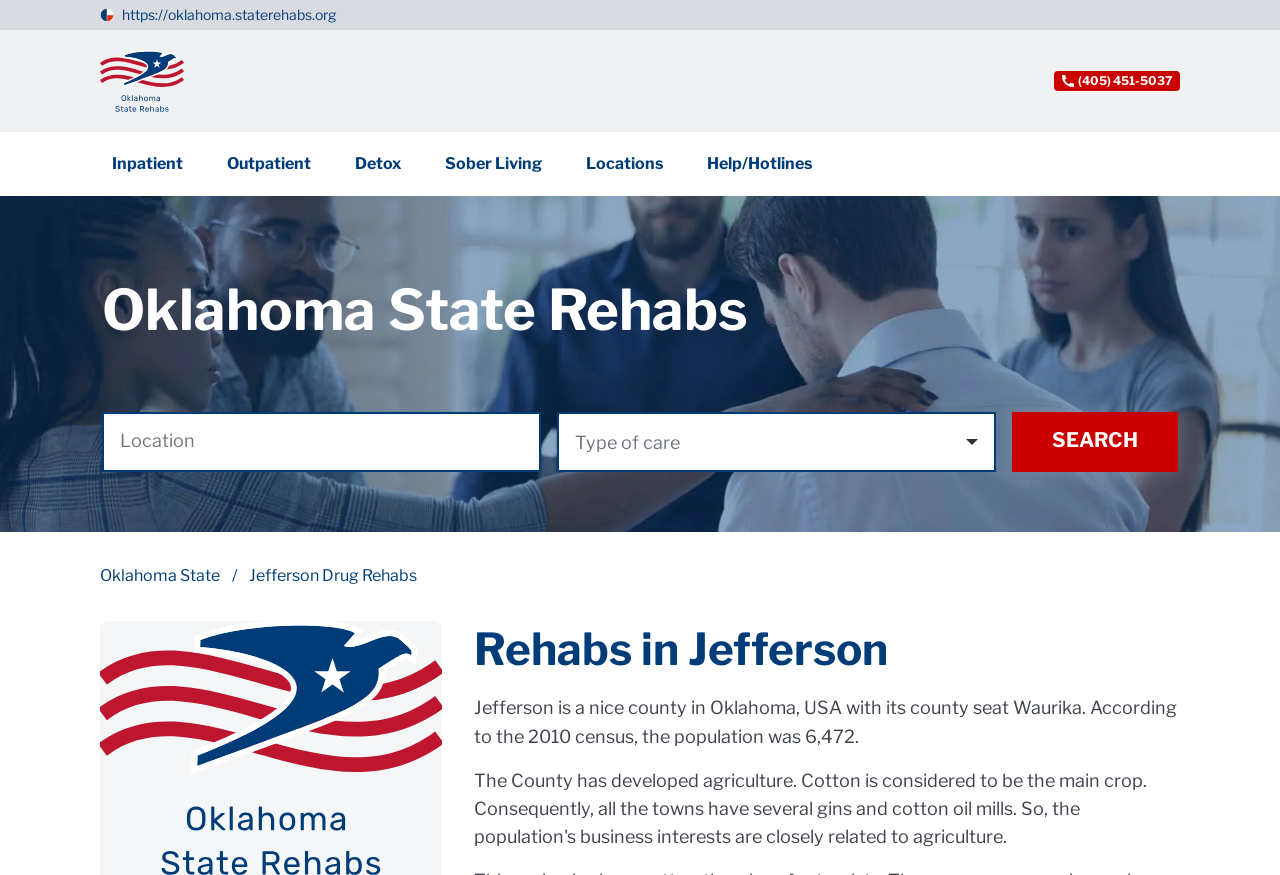Determine the bounding box coordinates for the HTML element described here: "(405) 451-5037".

[0.823, 0.081, 0.922, 0.104]